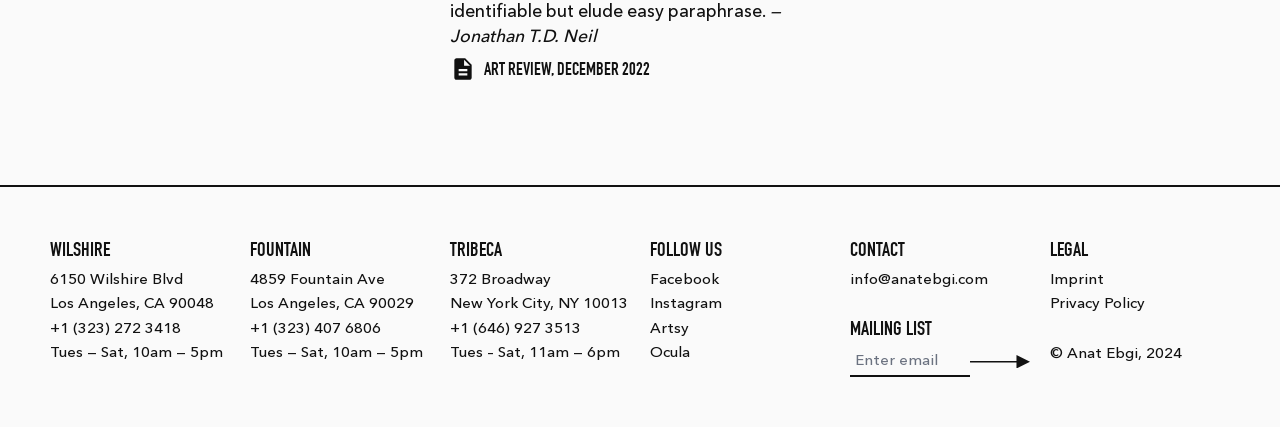What are the hours of operation for the Tribeca location?
Respond with a short answer, either a single word or a phrase, based on the image.

Tues – Sat, 11am — 6pm